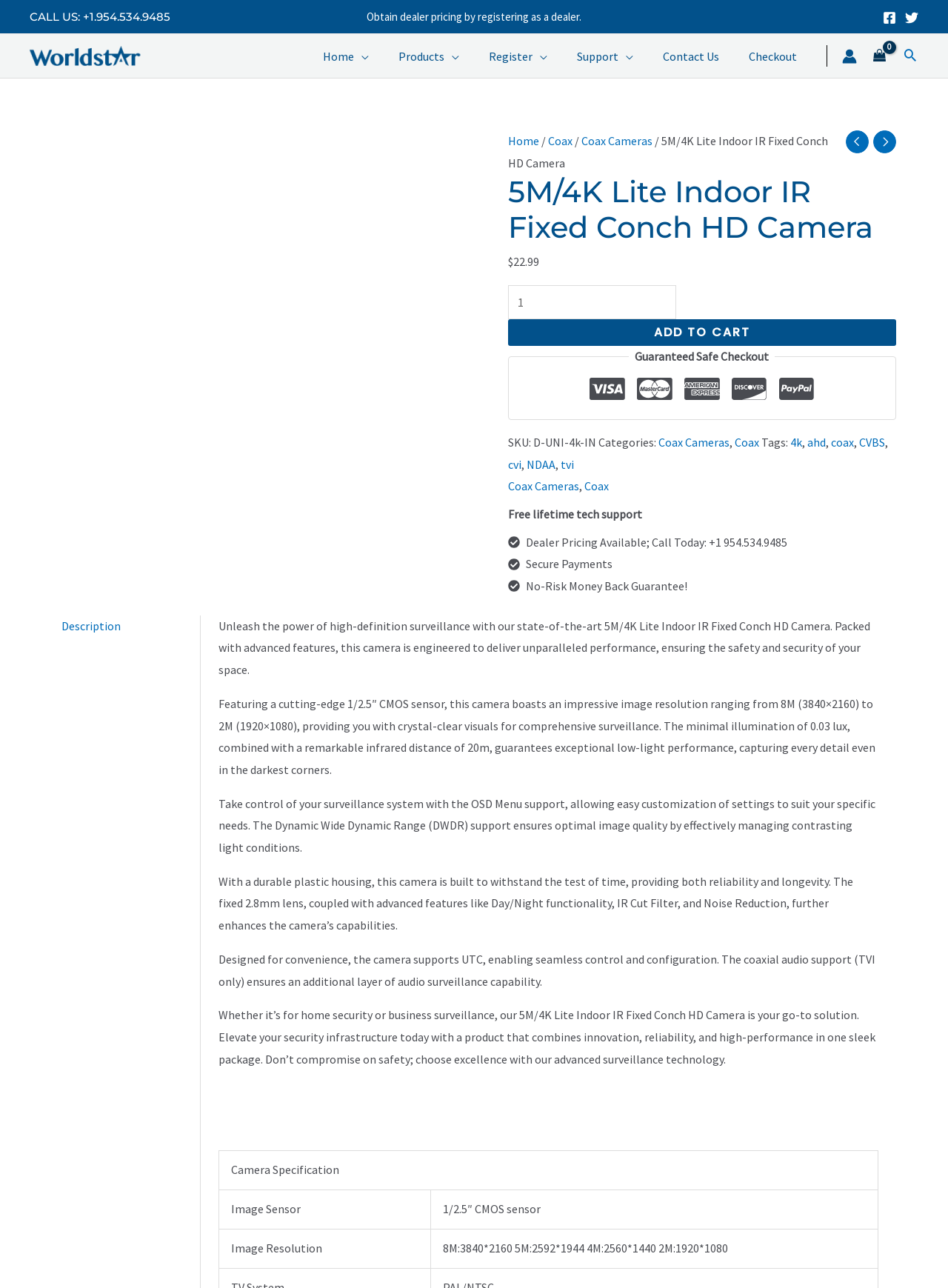What is the phone number for dealer pricing?
Based on the image, please offer an in-depth response to the question.

The phone number can be found at the top of the webpage, next to the 'Obtain dealer pricing by registering as a dealer.' link.